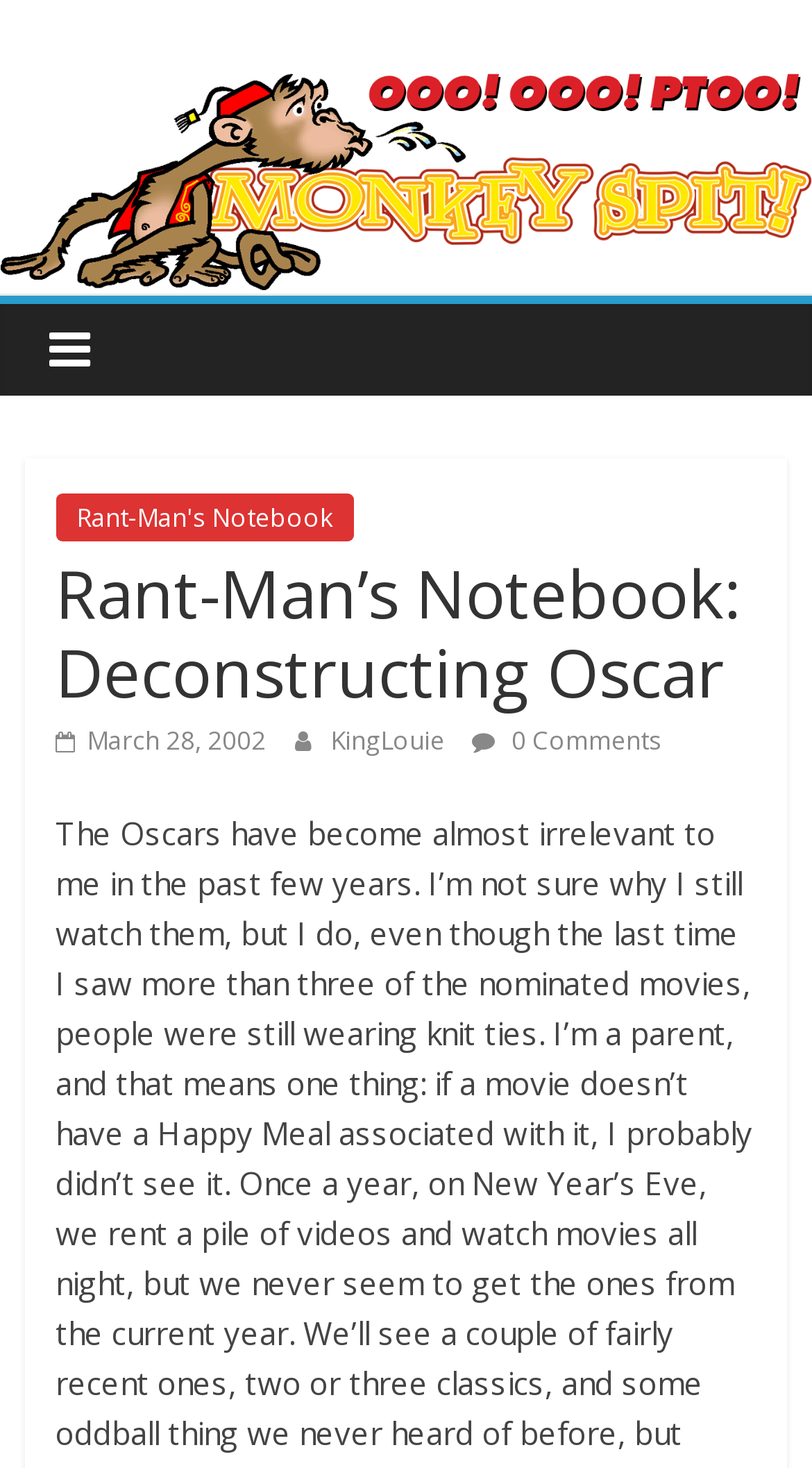Please provide a detailed answer to the question below based on the screenshot: 
Who is the author of the blog post?

The author of the blog post can be determined by looking at the link with the text 'Rant-Man's Notebook', which is located at the top of the webpage. This link is likely a navigation link to the author's blog or profile.